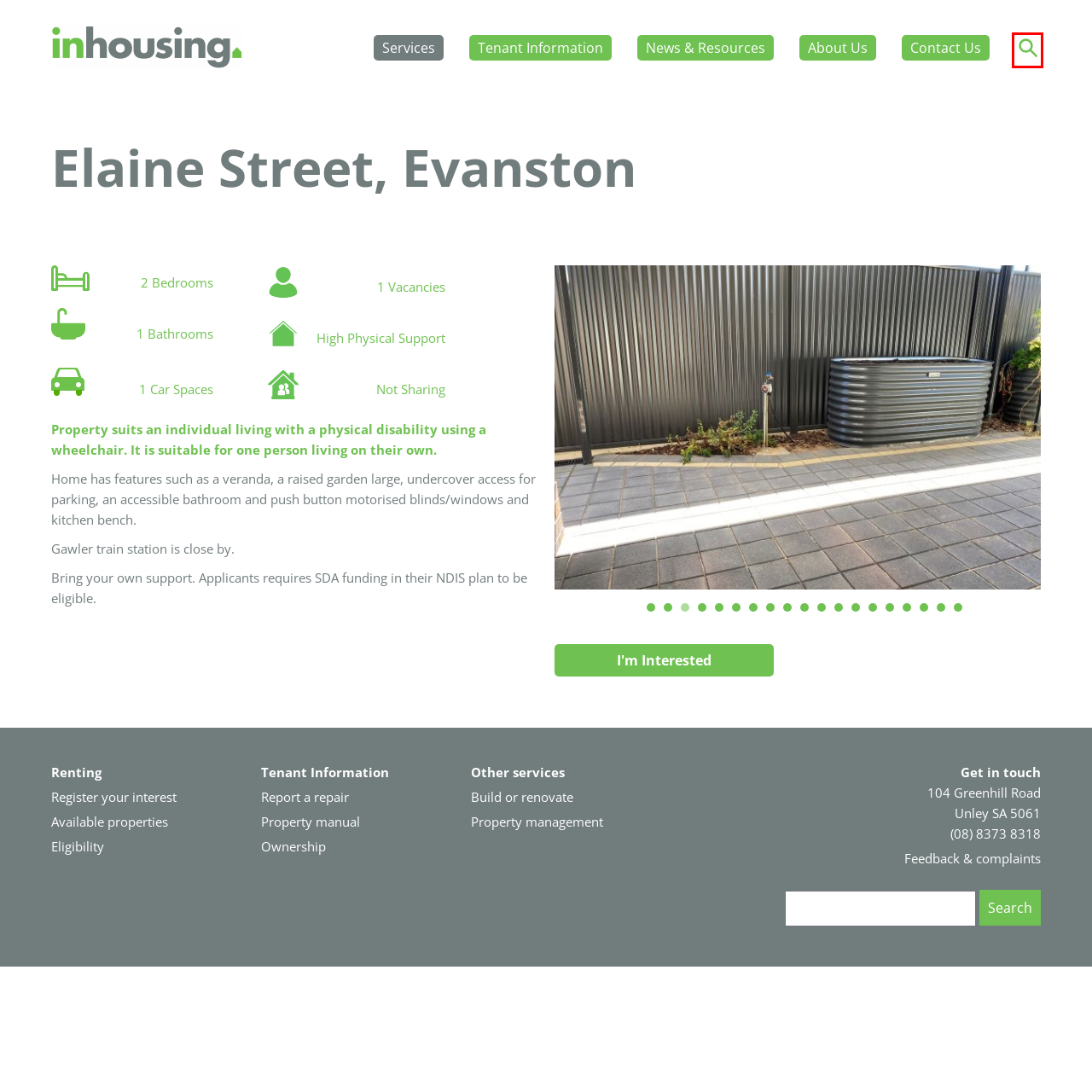Given a screenshot of a webpage with a red bounding box around a UI element, please identify the most appropriate webpage description that matches the new webpage after you click on the element. Here are the candidates:
A. Complaints :: inhousing
B. Property management :: inhousing
C. What we do :: inhousing
D. Contact Us :: inhousing
E. Search :: inhousing
F. Property manual :: inhousing
G. Build or renovate :: inhousing
H. Available Properties :: inhousing

E